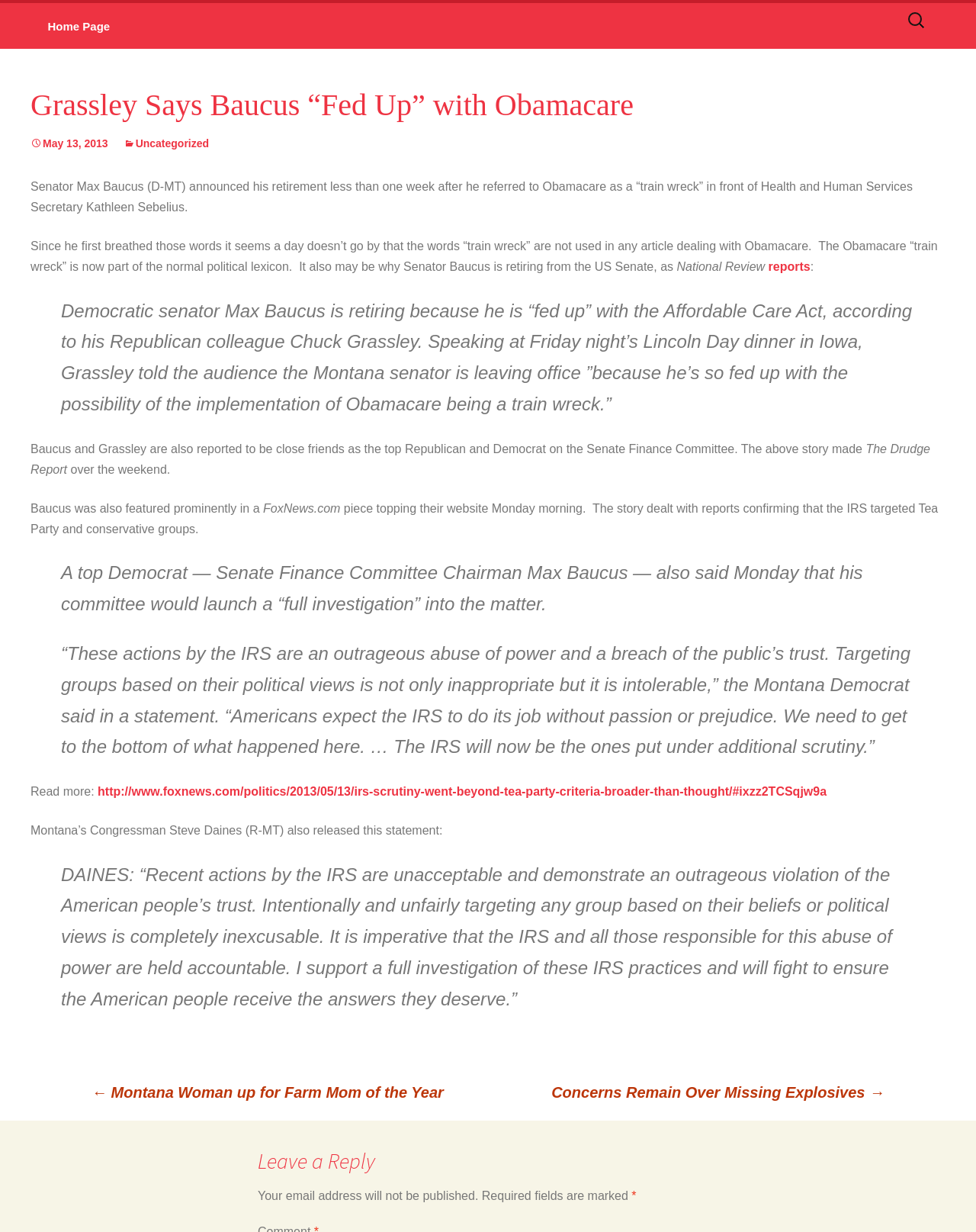What is the topic of the investigation mentioned in the article?
We need a detailed and meticulous answer to the question.

The article mentions that Senator Max Baucus's committee will launch a full investigation into the matter of the IRS targeting Tea Party and conservative groups, which is an outrageous abuse of power and a breach of the public's trust.